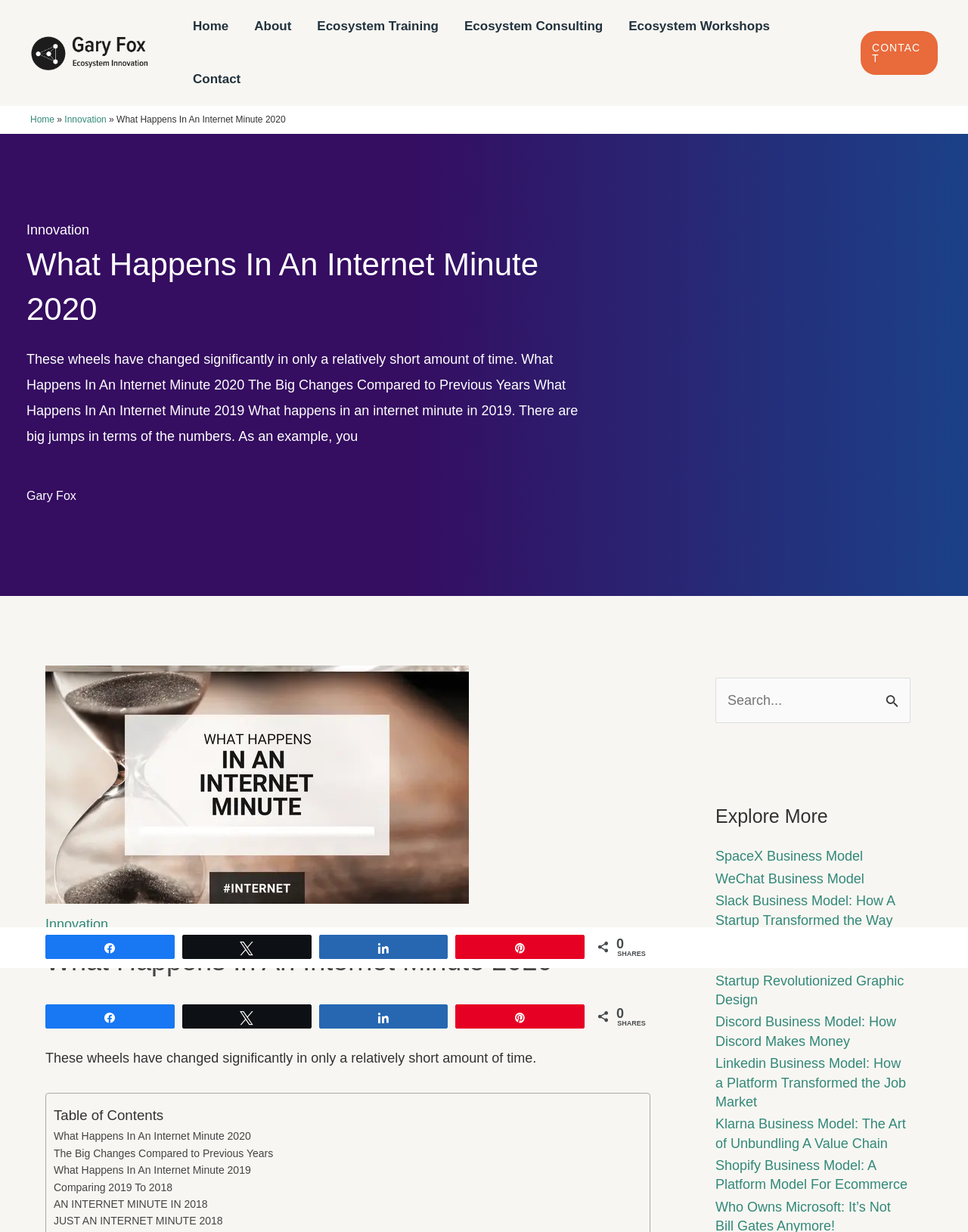Can you determine the bounding box coordinates of the area that needs to be clicked to fulfill the following instruction: "Share the page on Twitter"?

[0.189, 0.816, 0.321, 0.834]